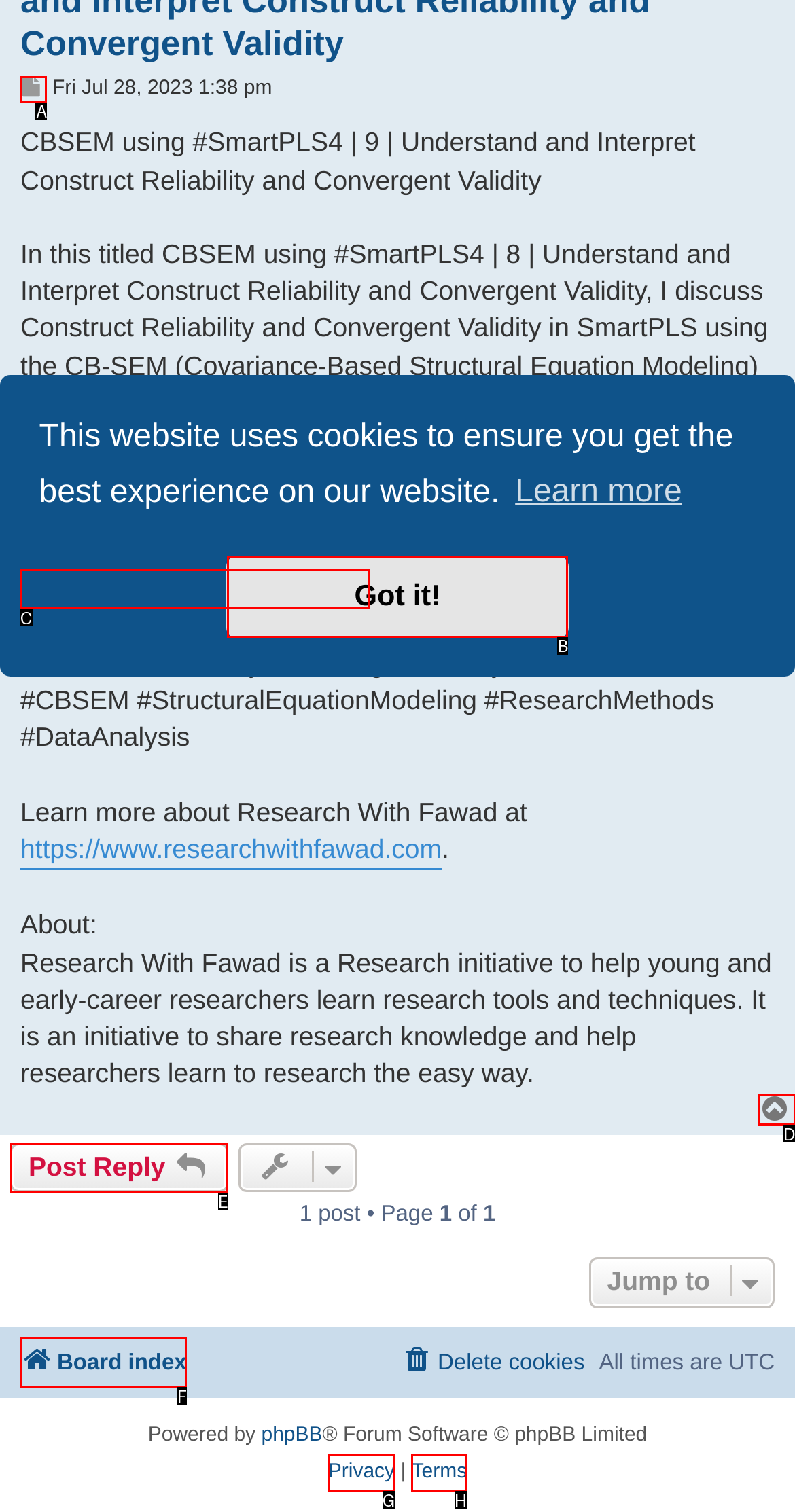Determine which option aligns with the description: Post Reply. Provide the letter of the chosen option directly.

E